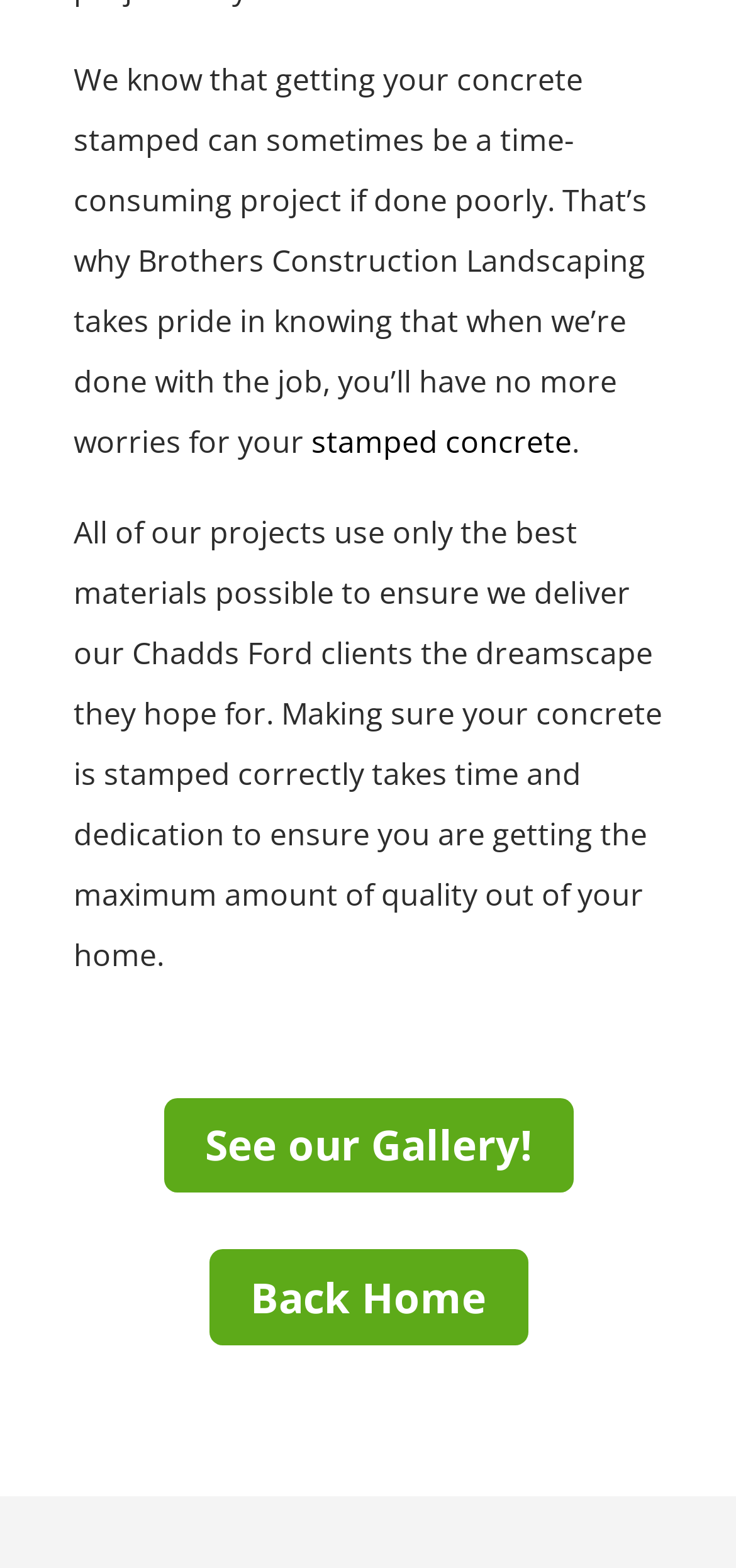Give the bounding box coordinates for the element described by: "Professions".

None